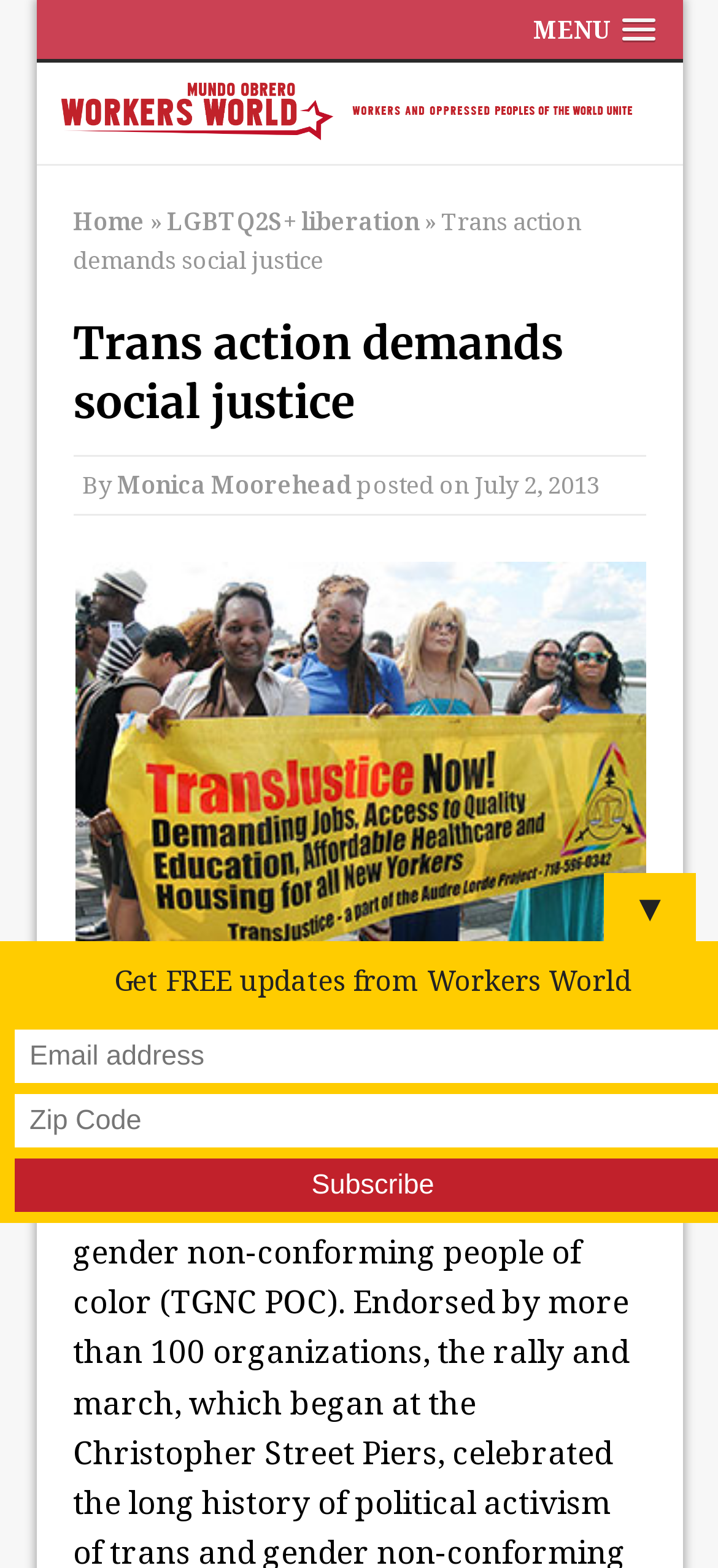How many social media links are there?
Provide a one-word or short-phrase answer based on the image.

6